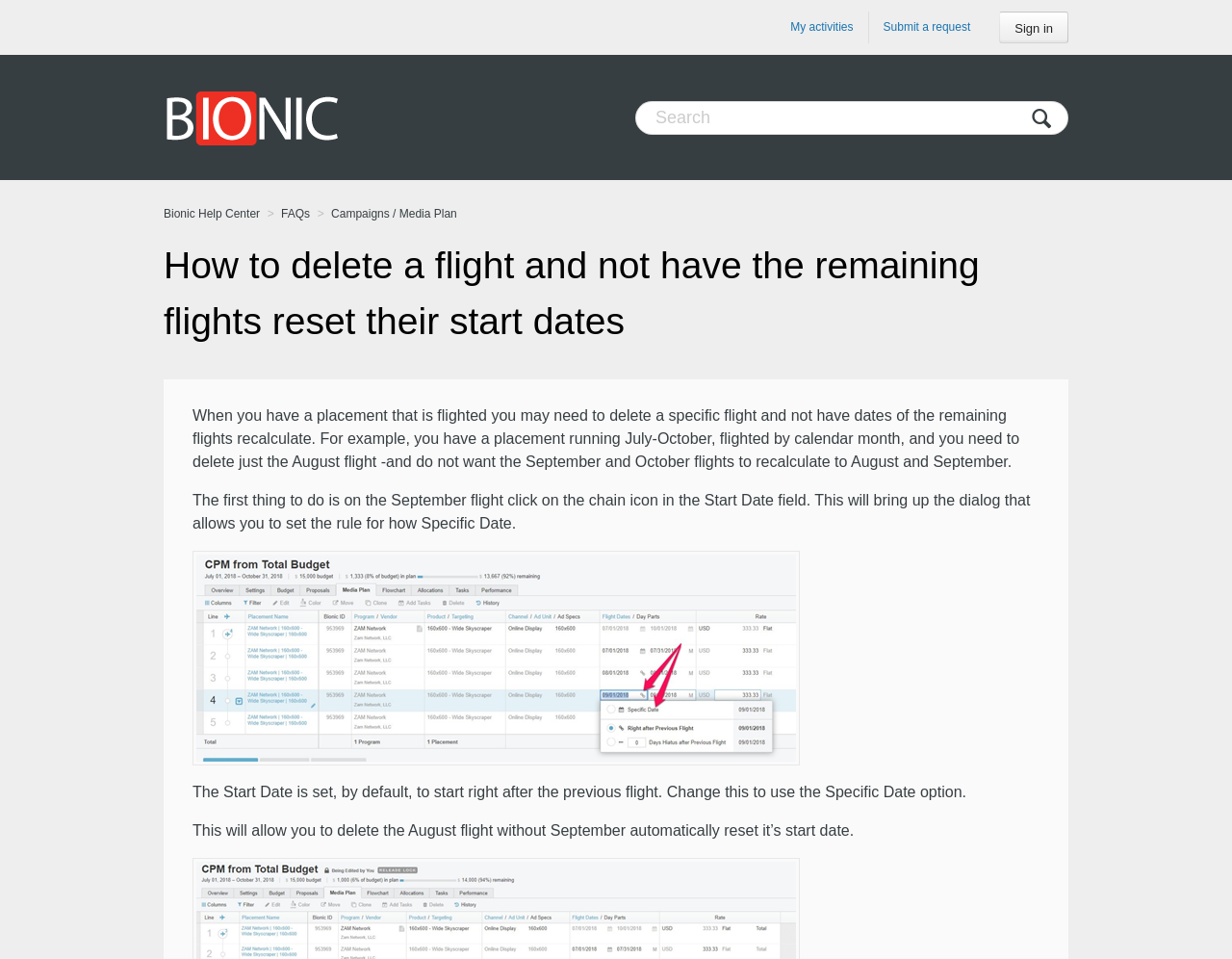Please determine the bounding box coordinates for the element that should be clicked to follow these instructions: "Submit a request".

[0.704, 0.012, 0.788, 0.045]